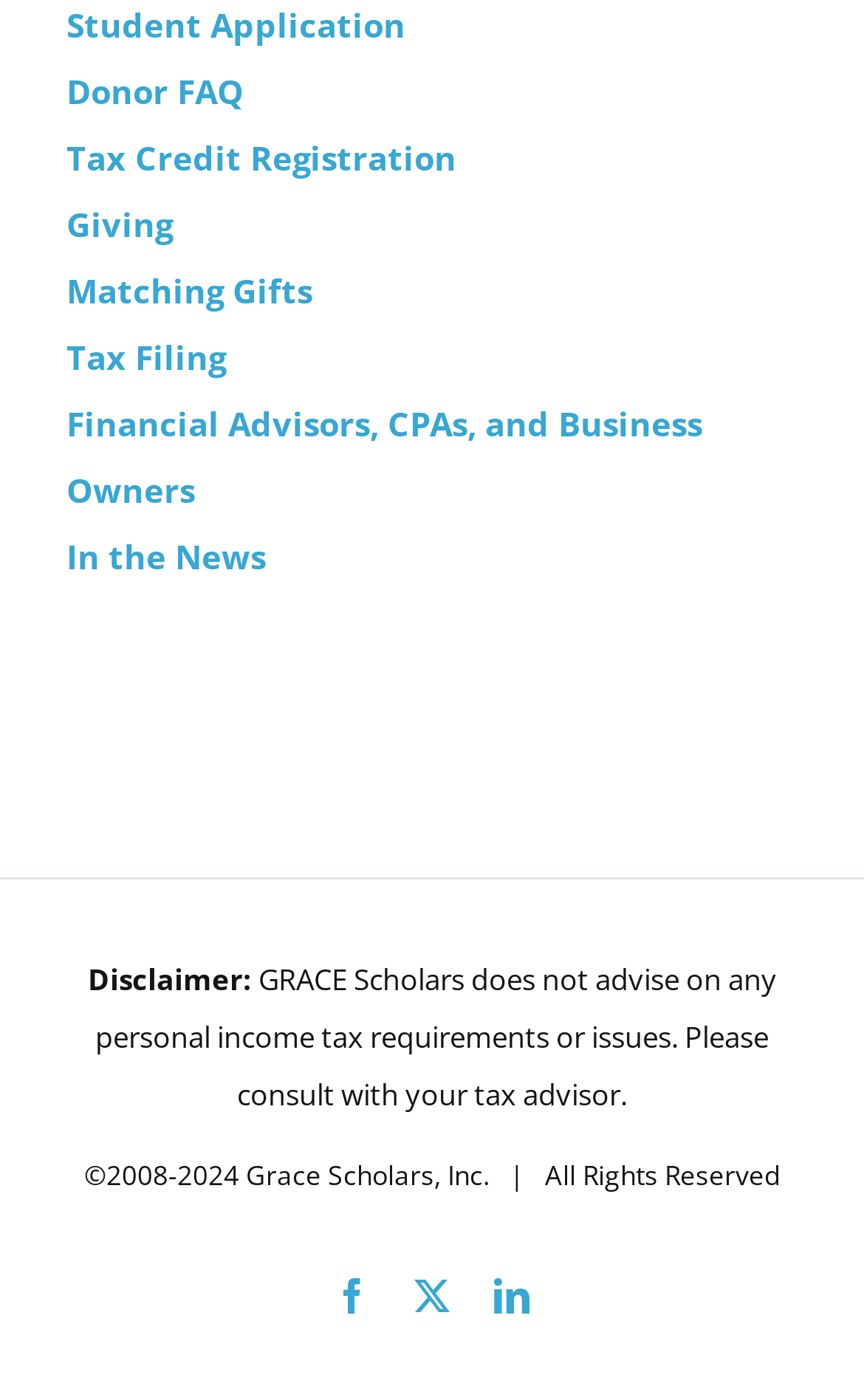Find the bounding box coordinates for the HTML element described as: "Tax Filing". The coordinates should consist of four float values between 0 and 1, i.e., [left, top, right, bottom].

[0.077, 0.231, 0.923, 0.279]